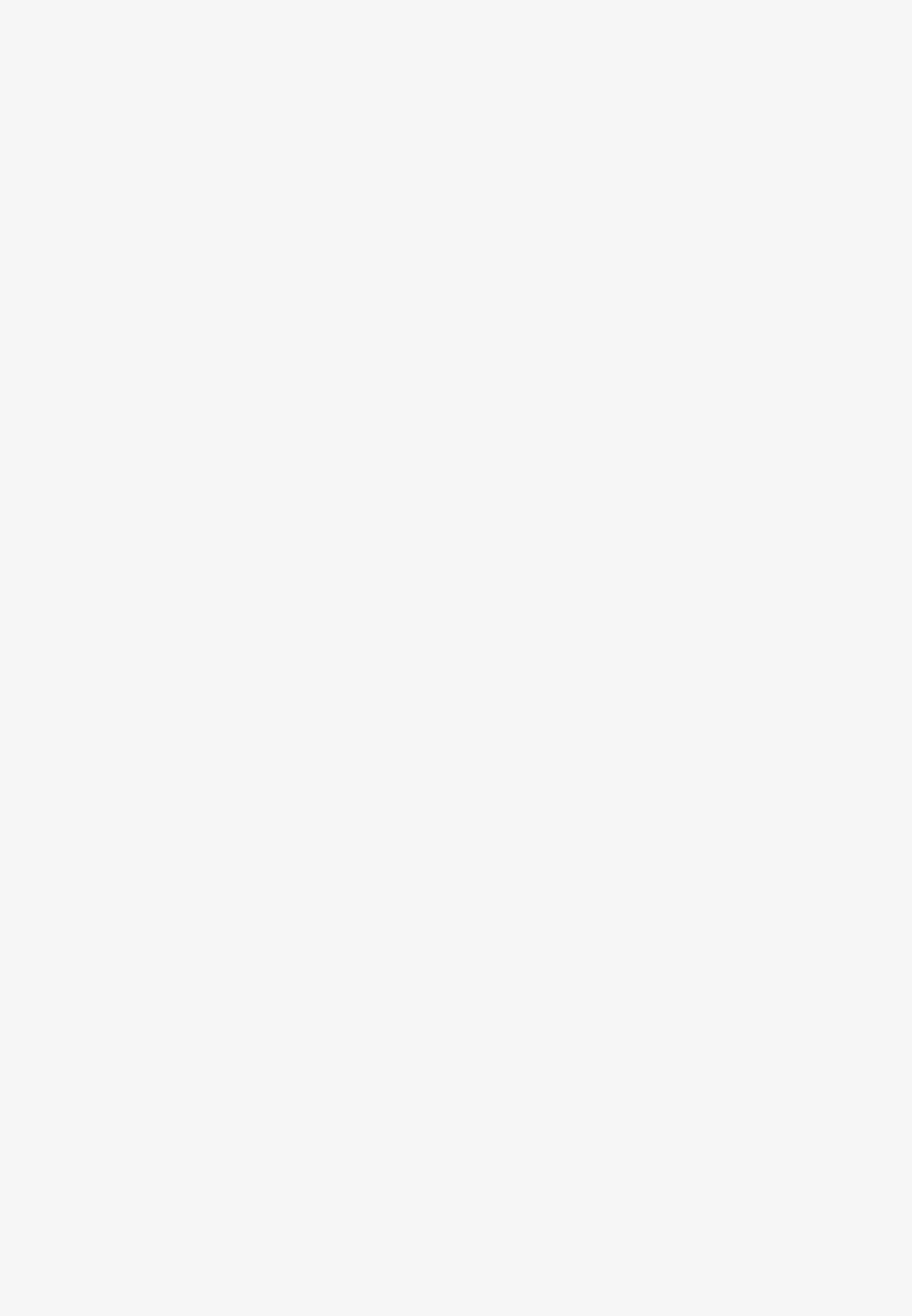Can you find the bounding box coordinates for the element to click on to achieve the instruction: "View the 'Follow us' section"?

[0.103, 0.871, 0.262, 0.898]